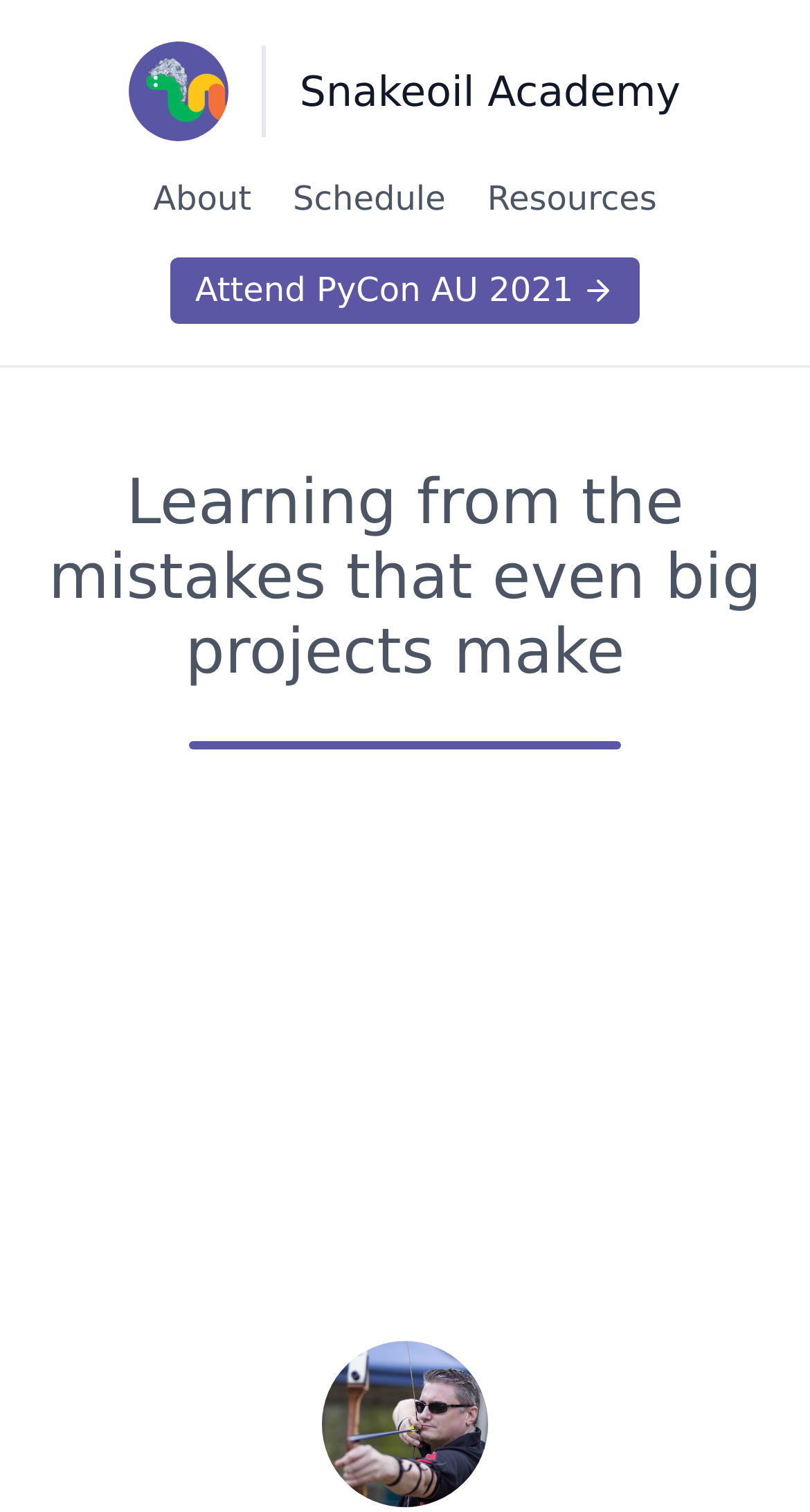What is the event mentioned on the webpage?
Based on the content of the image, thoroughly explain and answer the question.

I found the answer by looking at the link that says 'Attend PyCon AU 2021', which suggests that the event is PyCon AU 2021.